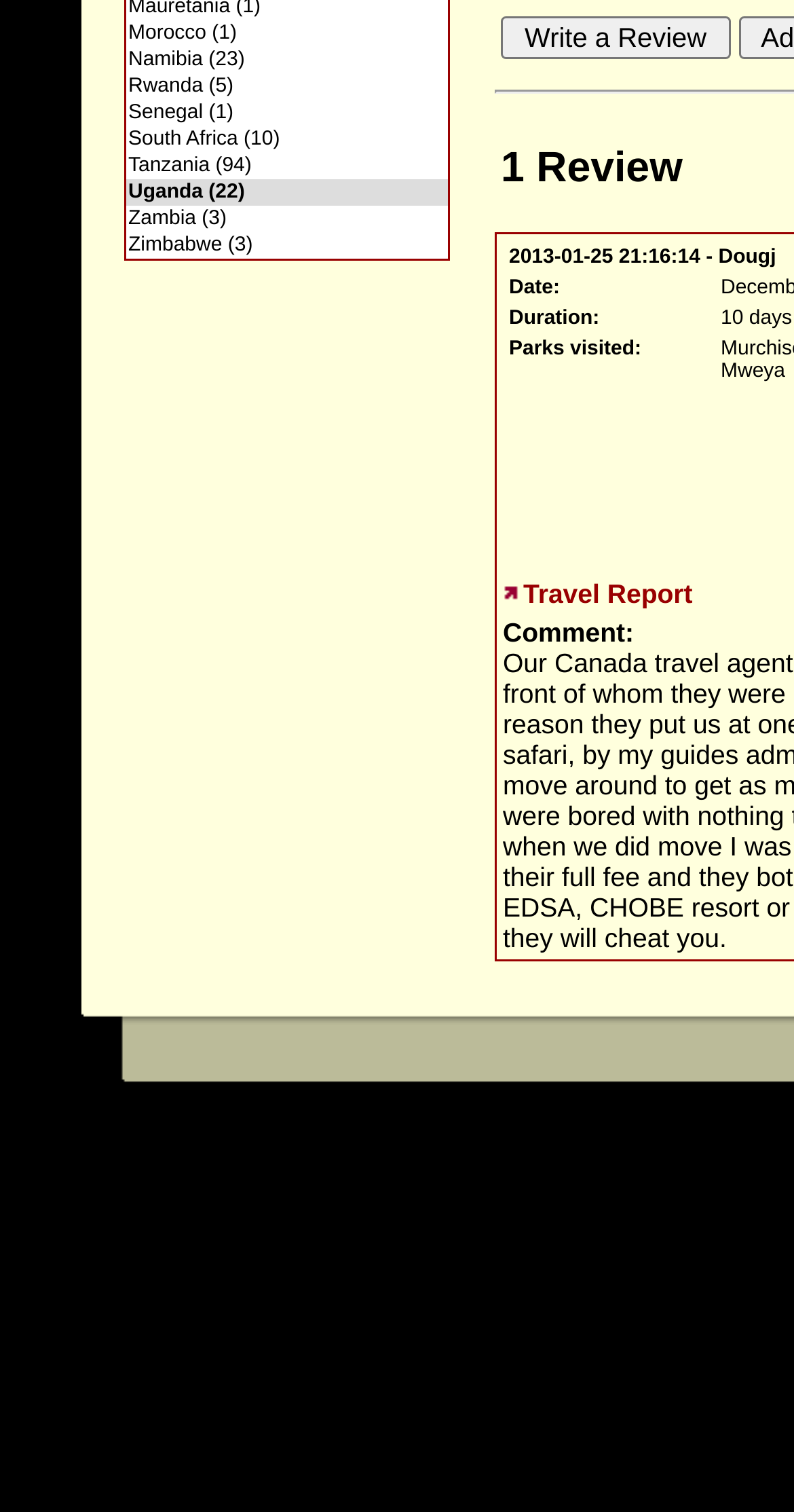Identify the bounding box for the described UI element: "Travel Report".

[0.659, 0.382, 0.872, 0.403]